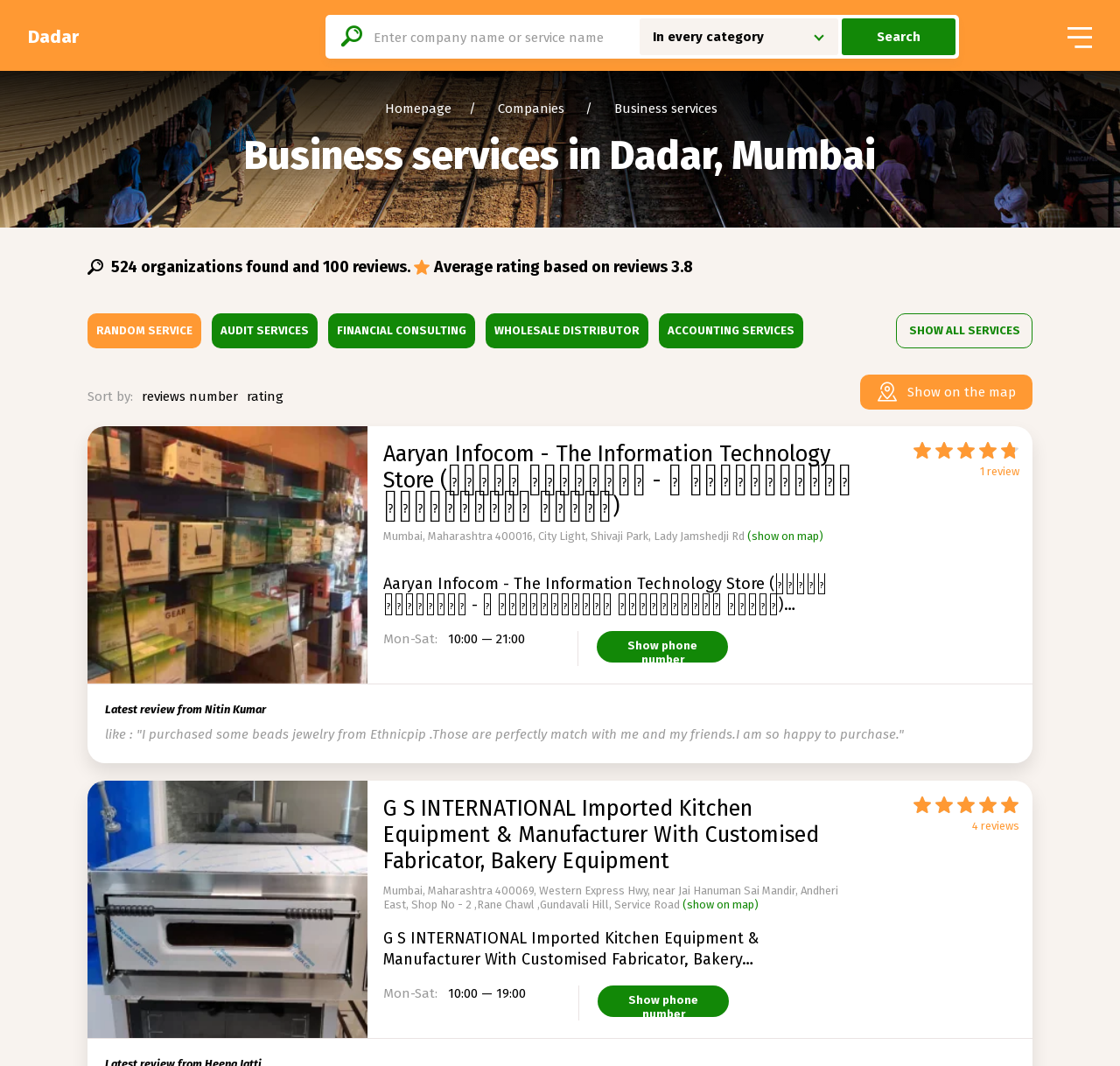Please locate the clickable area by providing the bounding box coordinates to follow this instruction: "Show phone number of a business service".

[0.533, 0.592, 0.65, 0.621]